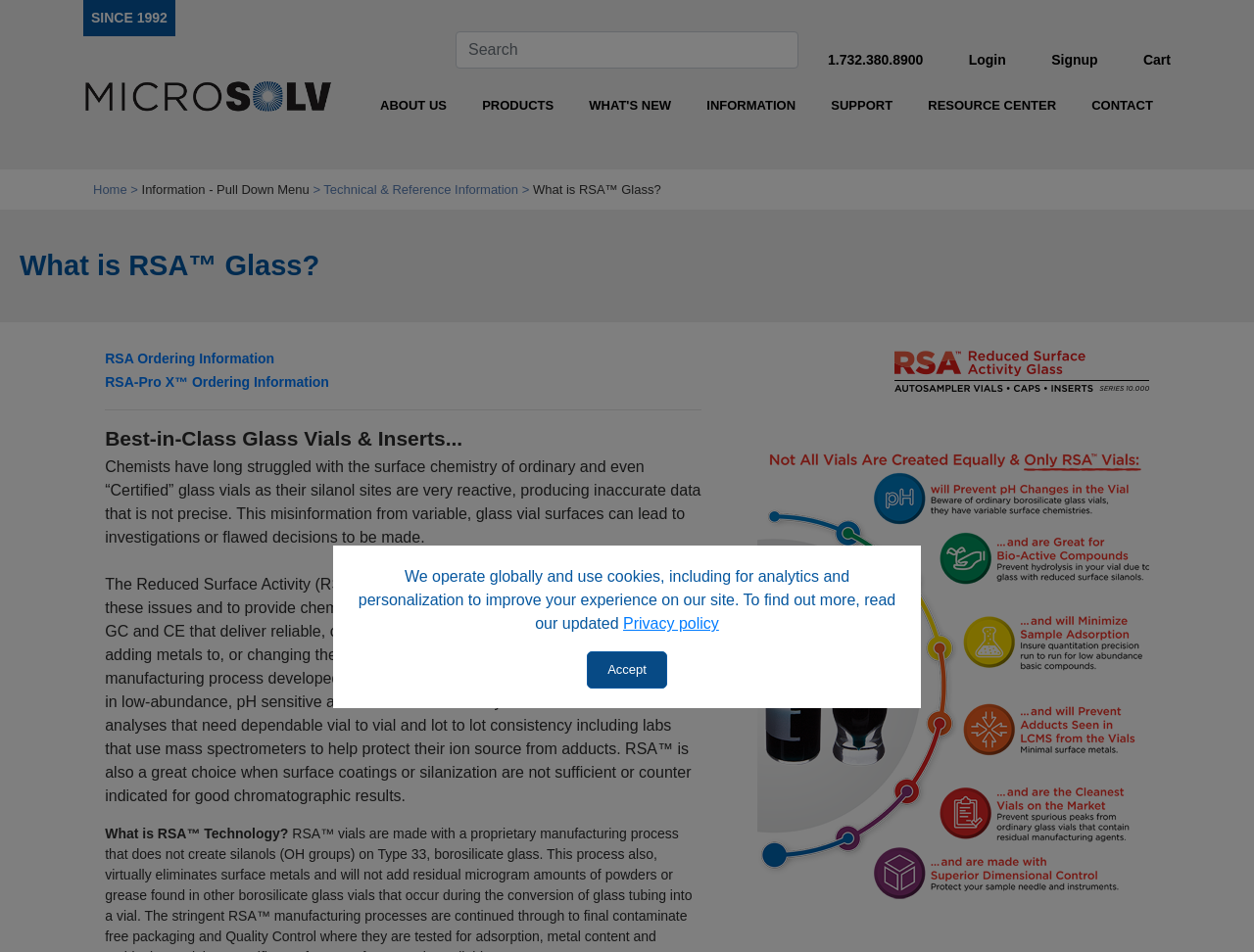What is the phone number?
Answer the question with a single word or phrase derived from the image.

1.732.380.8900